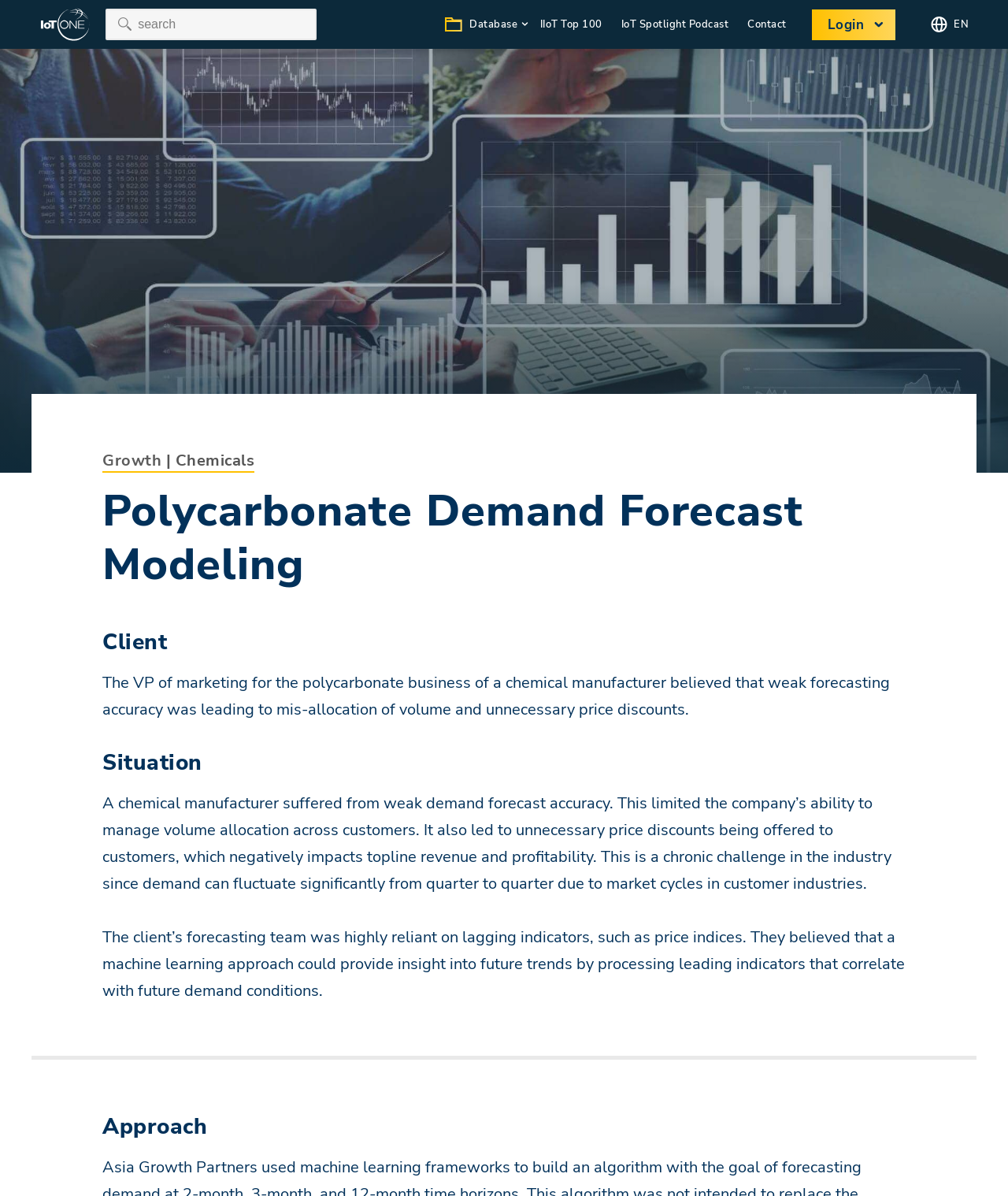What is the current approach used by the forecasting team?
From the image, respond using a single word or phrase.

Lagging indicators